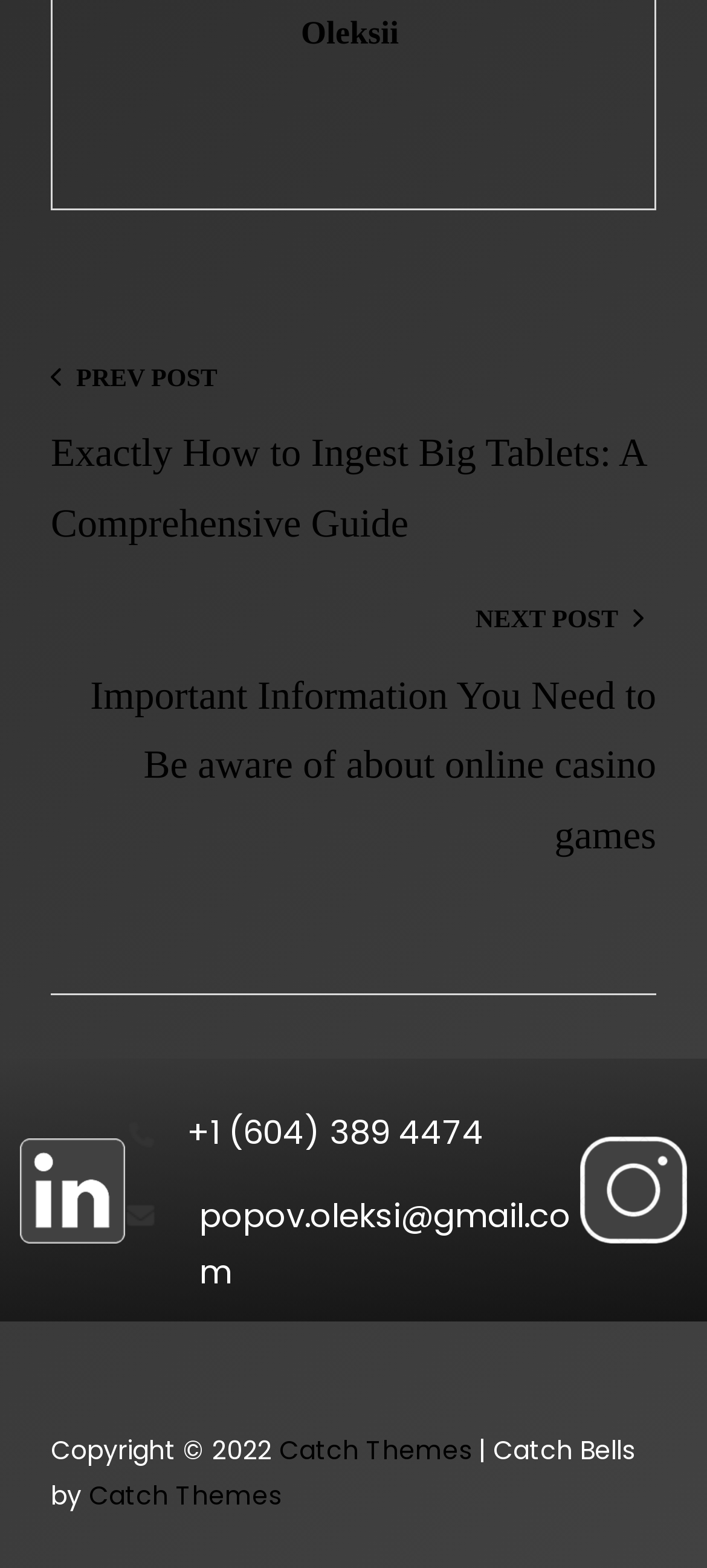What is the contact phone number?
Using the image as a reference, deliver a detailed and thorough answer to the question.

The contact phone number is provided as a link on the webpage with the text '+1 (604) 389 4474', which is located at the bottom of the webpage with bounding box coordinates [0.264, 0.704, 0.684, 0.741].